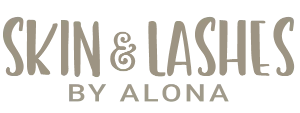Please provide a one-word or short phrase answer to the question:
What does the logo embody?

Brand's commitment